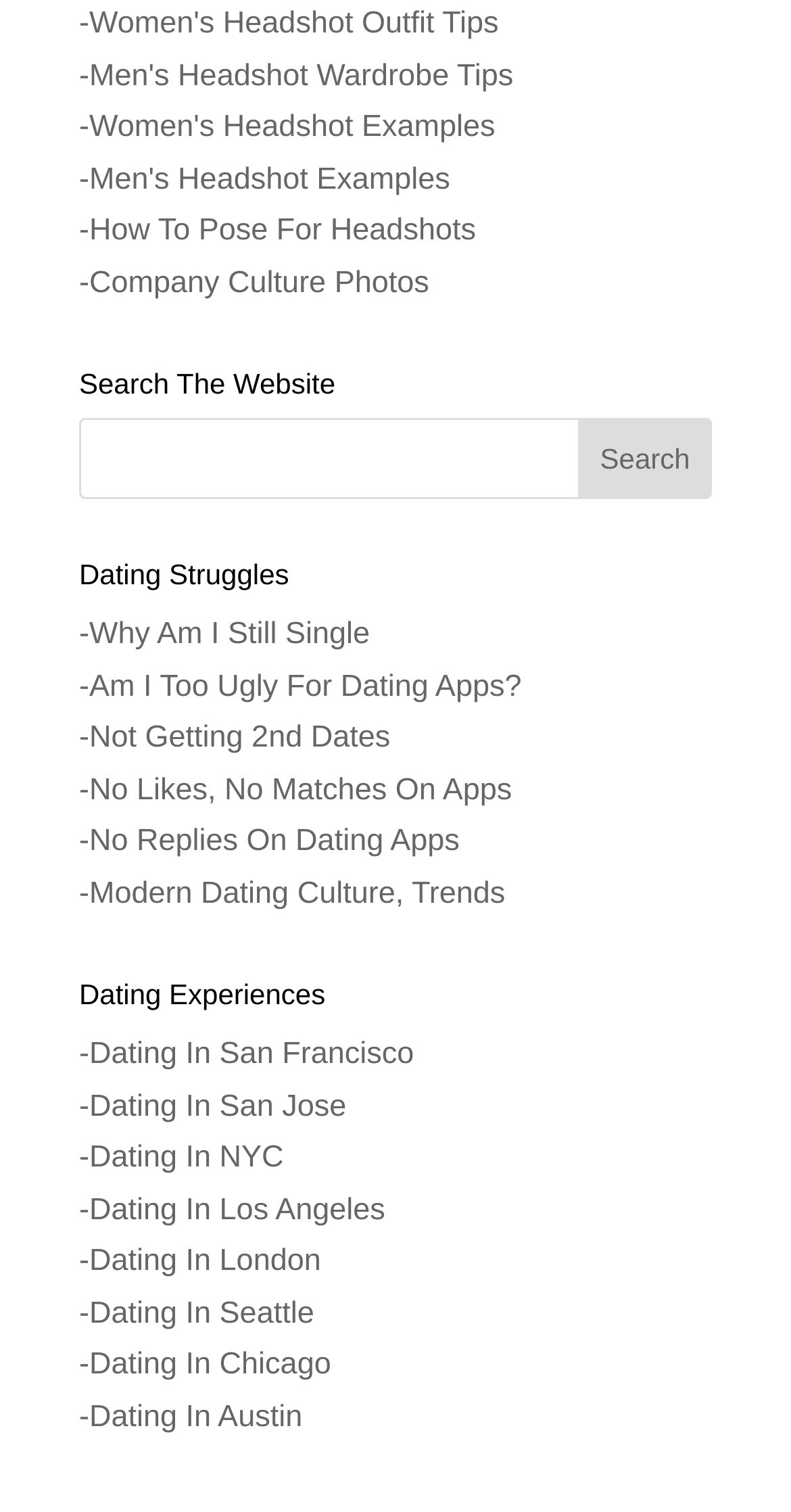Provide your answer in a single word or phrase: 
How many headings are there on the webpage?

3